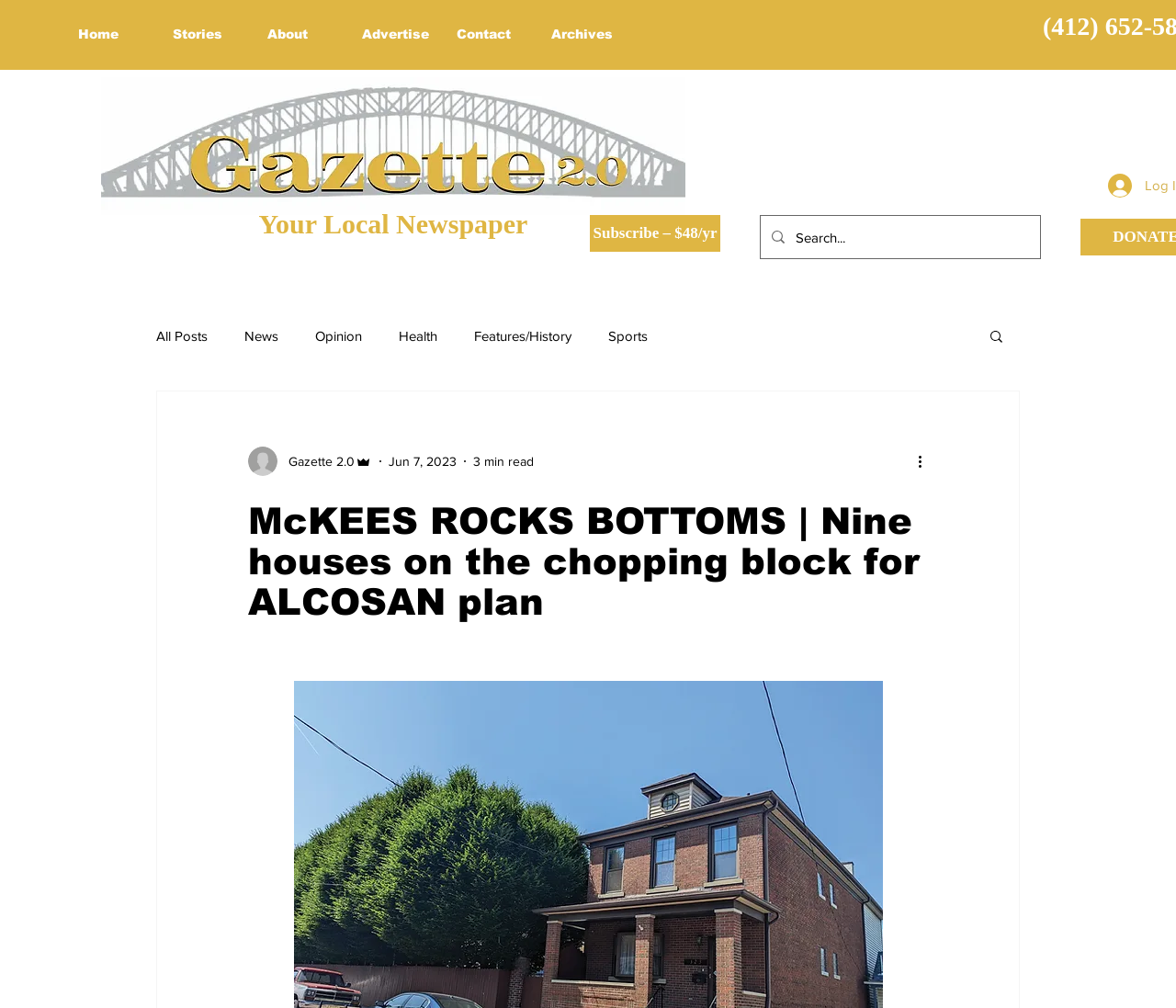Locate the UI element described by aria-label="Search..." name="q" placeholder="Search..." in the provided webpage screenshot. Return the bounding box coordinates in the format (top-left x, top-left y, bottom-right x, bottom-right y), ensuring all values are between 0 and 1.

[0.677, 0.214, 0.852, 0.256]